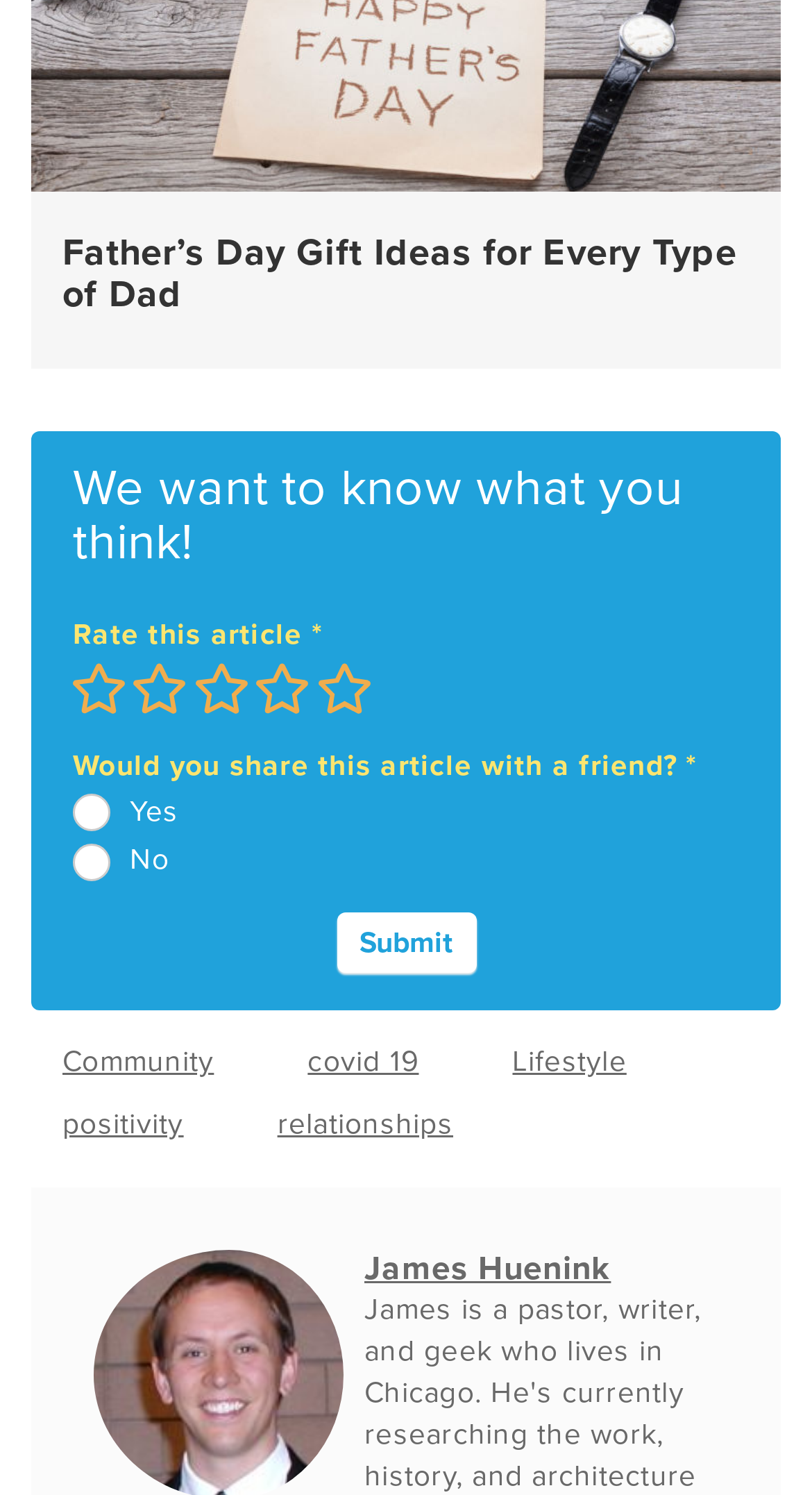What is the purpose of the textbox?
Identify the answer in the screenshot and reply with a single word or phrase.

To verify humanity